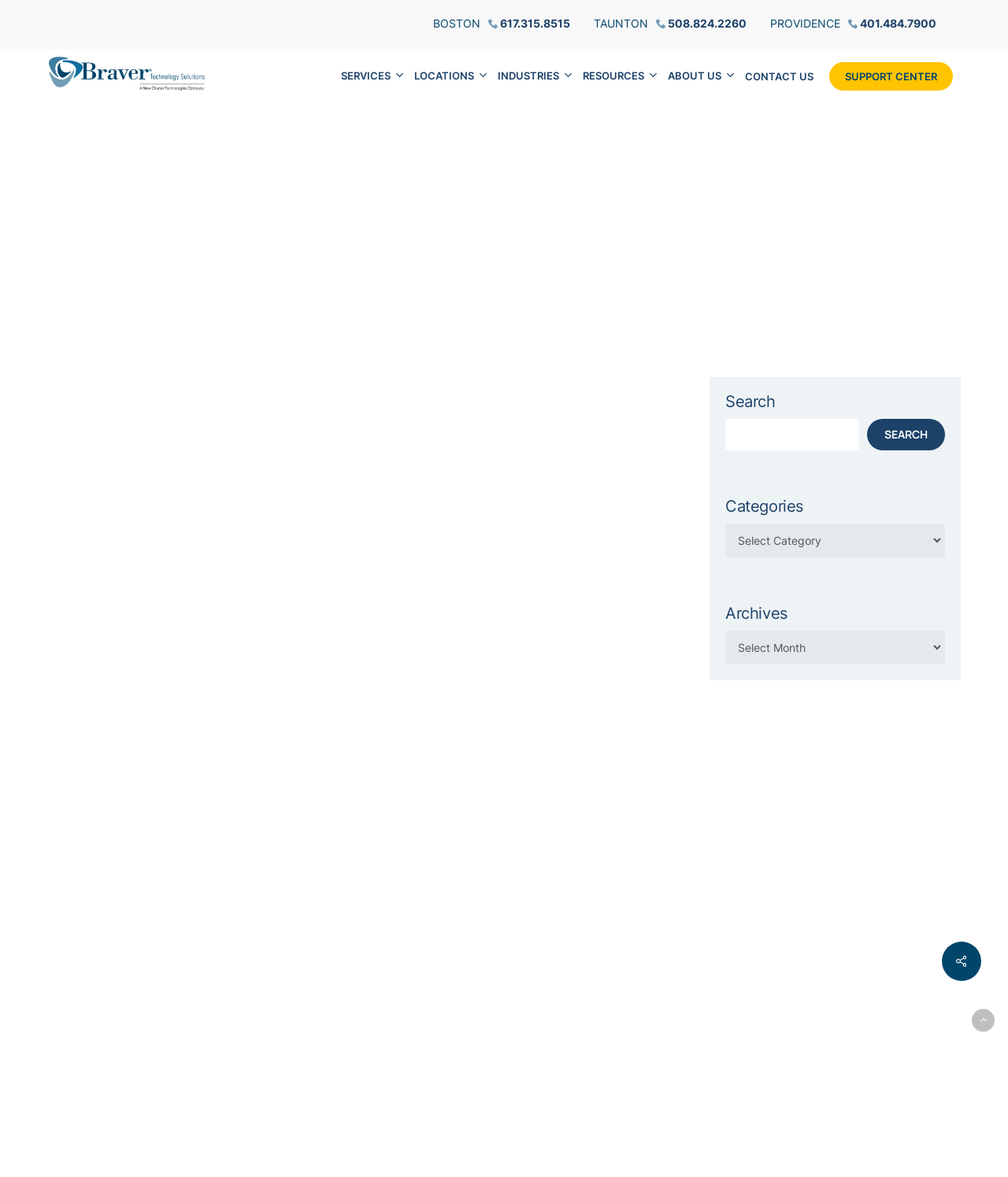What is the phone number for the Taunton location?
Give a single word or phrase answer based on the content of the image.

508.824.2260